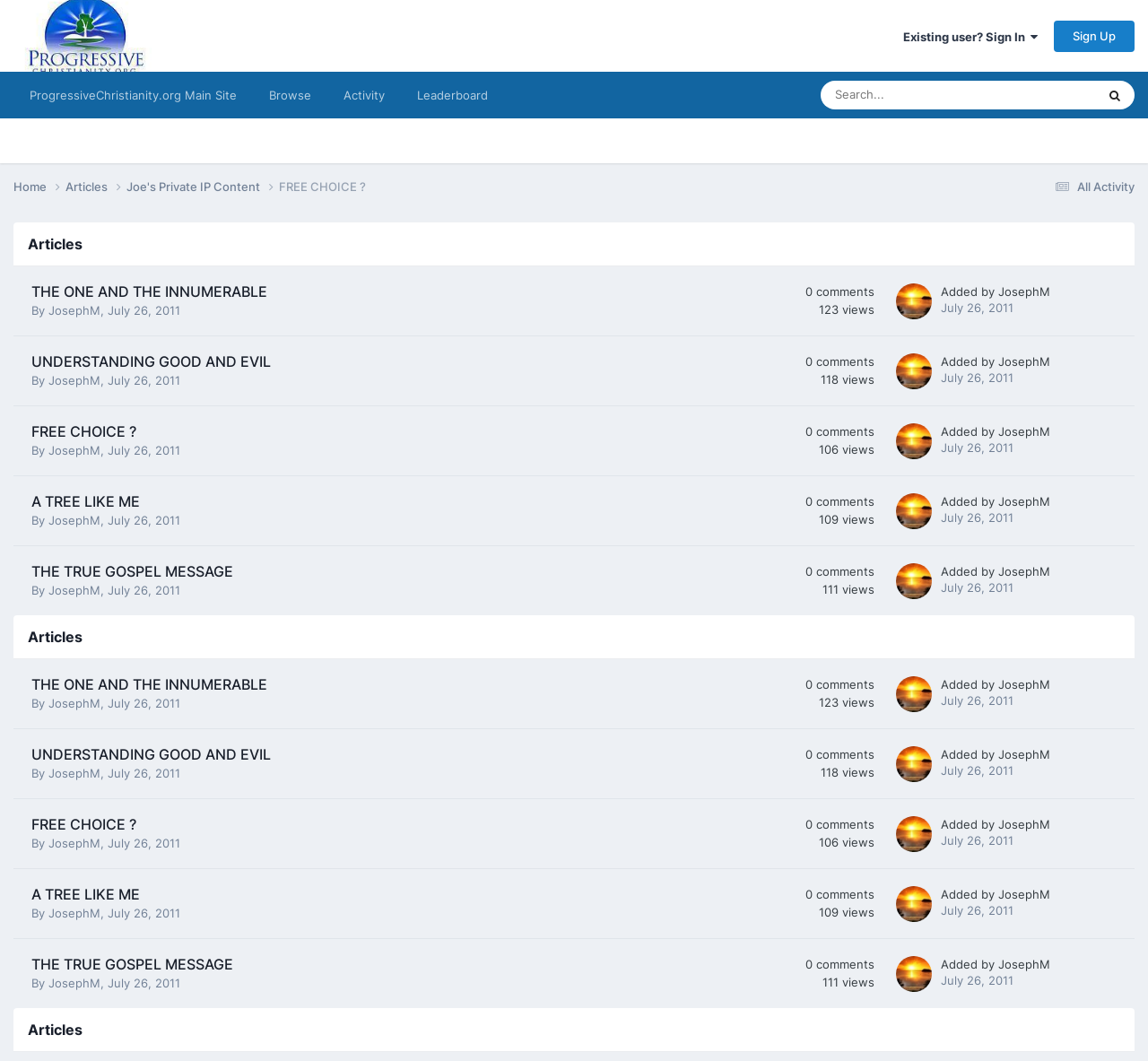Provide the bounding box coordinates of the area you need to click to execute the following instruction: "Go to 'Home'".

None